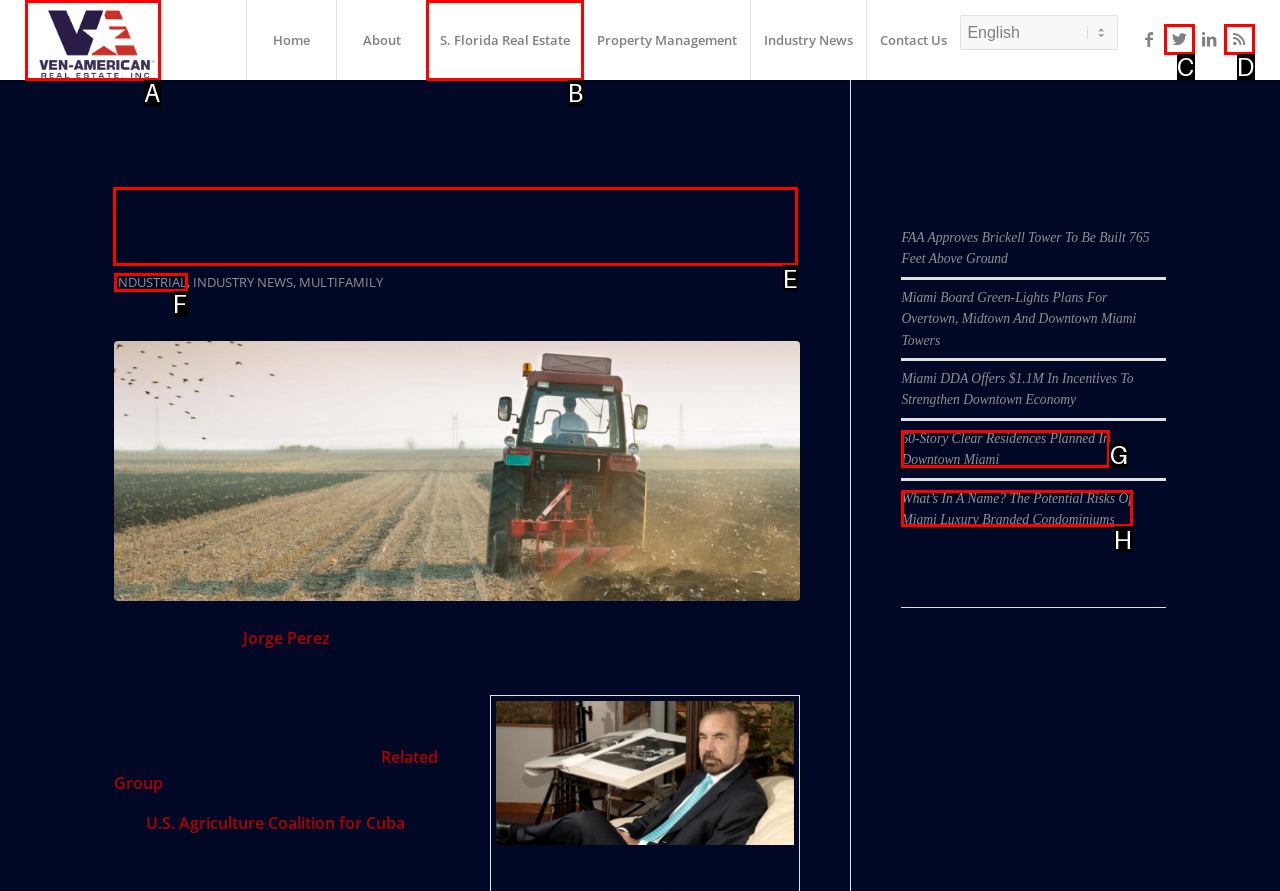Indicate which HTML element you need to click to complete the task: Read Miami Condo King Says Cuba Embargo Must Go. Provide the letter of the selected option directly.

E